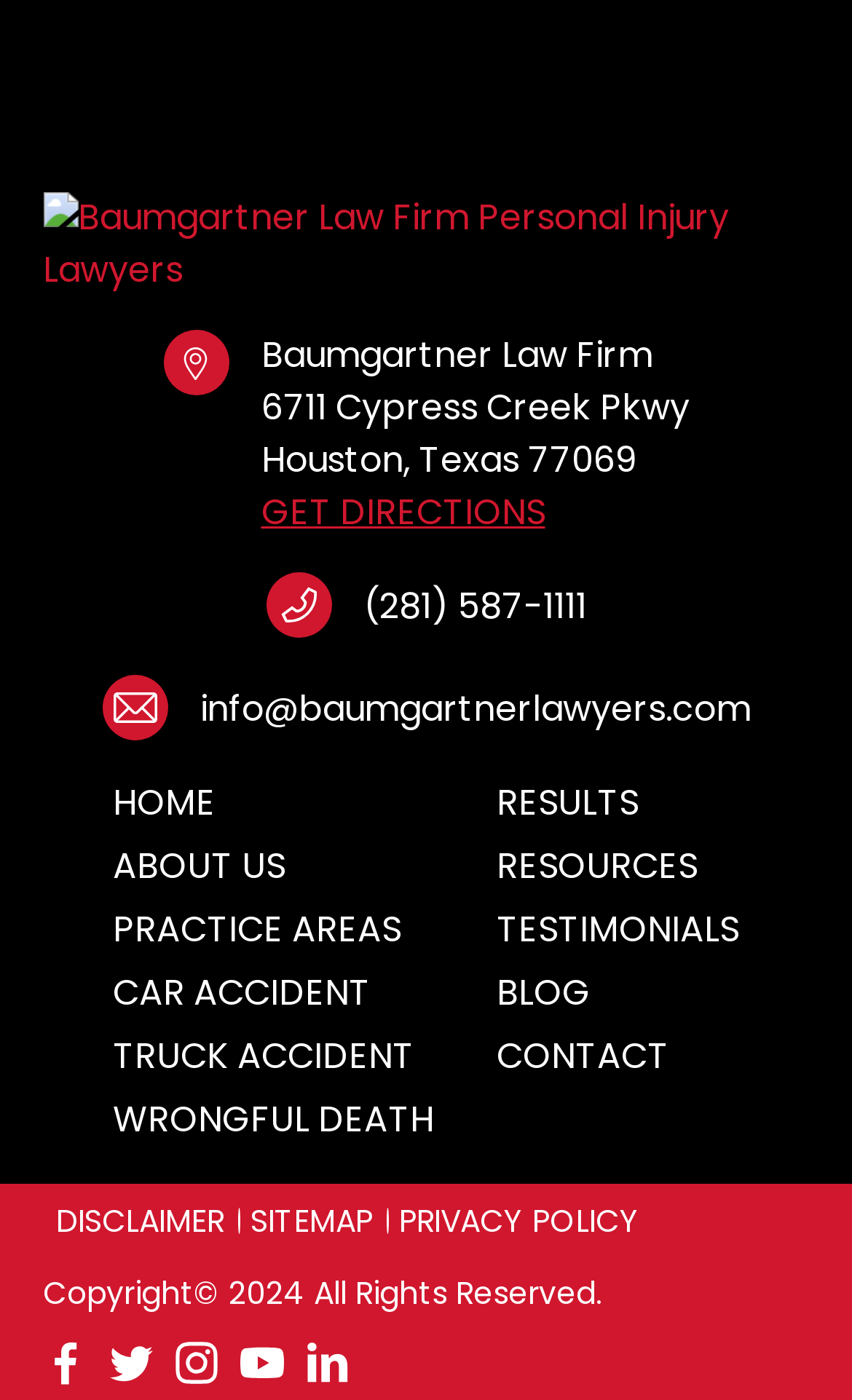What is the phone number of the law firm? Analyze the screenshot and reply with just one word or a short phrase.

(281) 587-1111